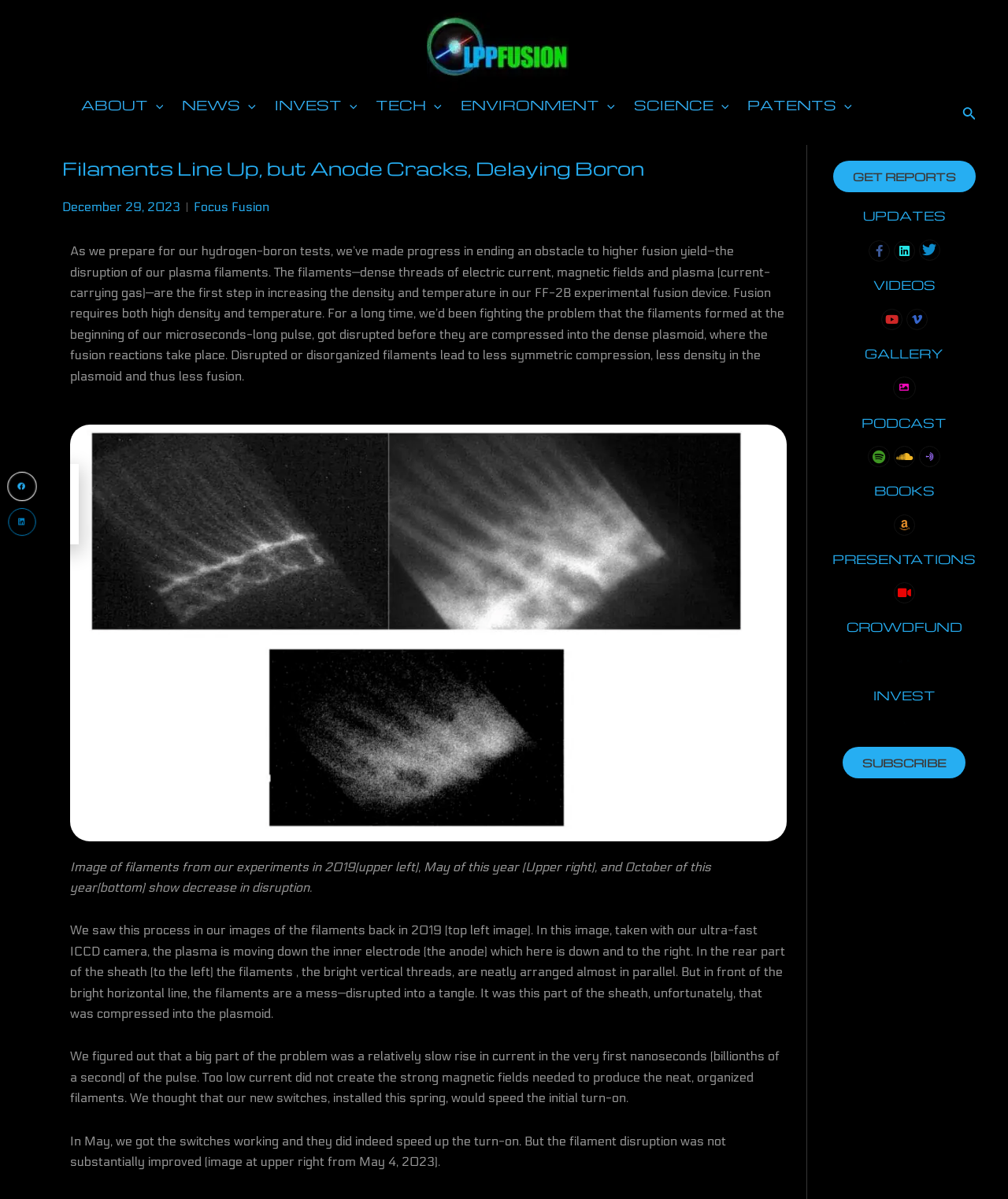Locate the bounding box coordinates of the segment that needs to be clicked to meet this instruction: "Share on facebook".

[0.008, 0.394, 0.036, 0.417]